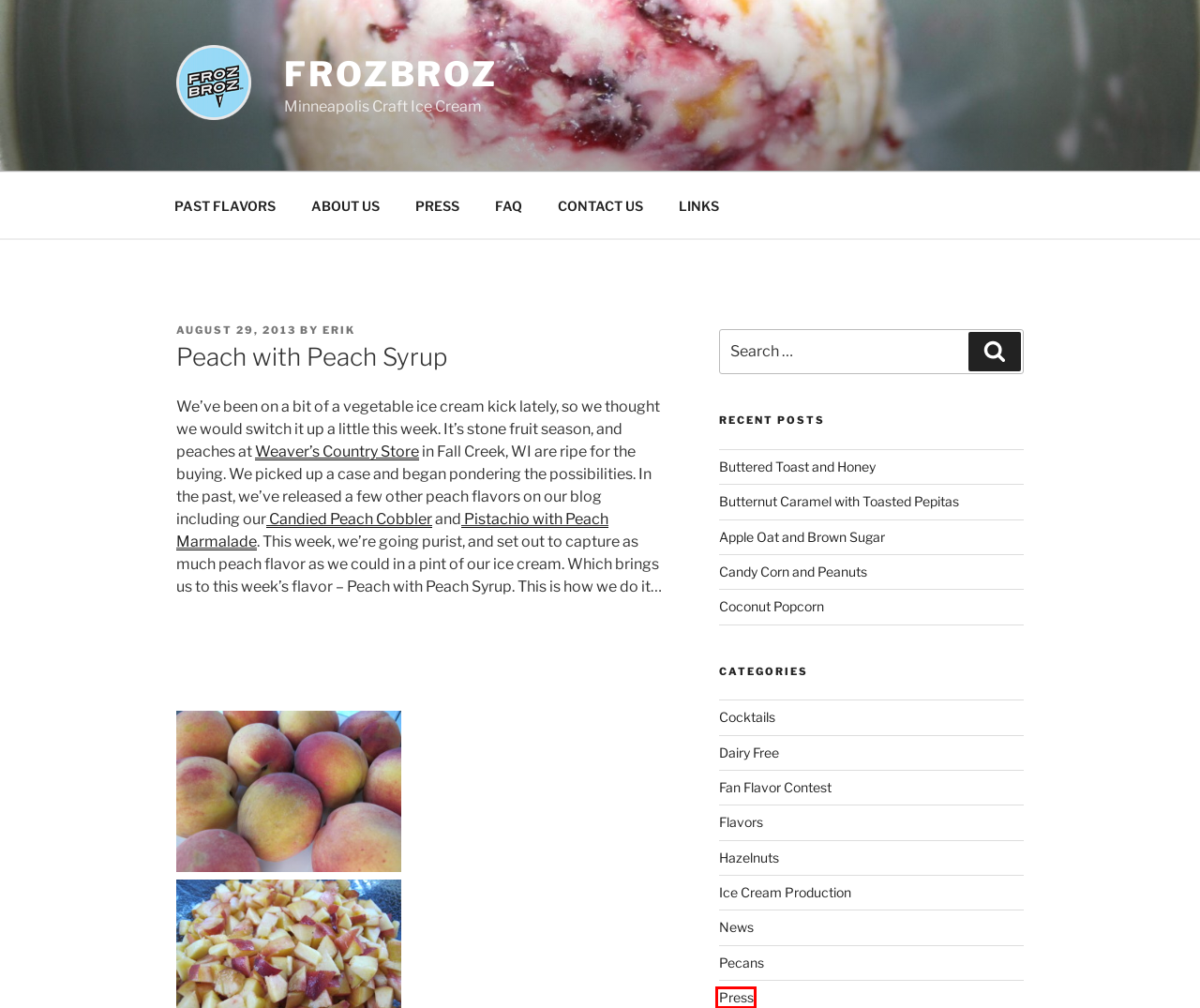Given a screenshot of a webpage with a red bounding box around an element, choose the most appropriate webpage description for the new page displayed after clicking the element within the bounding box. Here are the candidates:
A. Flavors – FROZBROZ
B. FAQ – FROZBROZ
C. Buttered Toast and Honey – FROZBROZ
D. Pecans – FROZBROZ
E. Press – FROZBROZ
F. ABOUT US – FROZBROZ
G. Pistachio with Peach Marmalade – FROZBROZ
H. Apple Oat and Brown Sugar – FROZBROZ

E